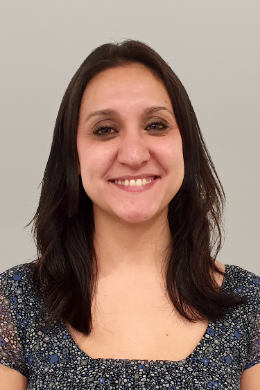Based on the image, provide a detailed response to the question:
What type of degree does Paloma have in Public Relations?

According to the caption, Paloma has a Master's degree in Public Relations and events, which is mentioned in the context of her educational background and its relevance to her work.